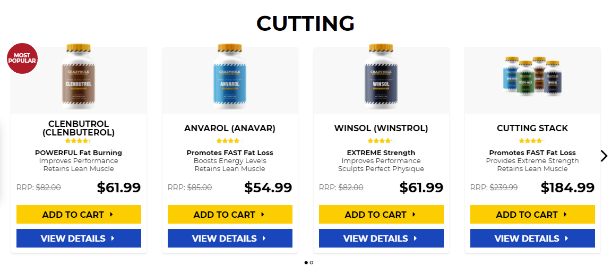Please answer the following question as detailed as possible based on the image: 
What is the purpose of the CUTTING STACK?

The CUTTING STACK is a comprehensive package that provides extreme strength enhancement while helping to maintain lean muscle, making it an ideal choice for fitness enthusiasts looking to optimize their cutting phase.